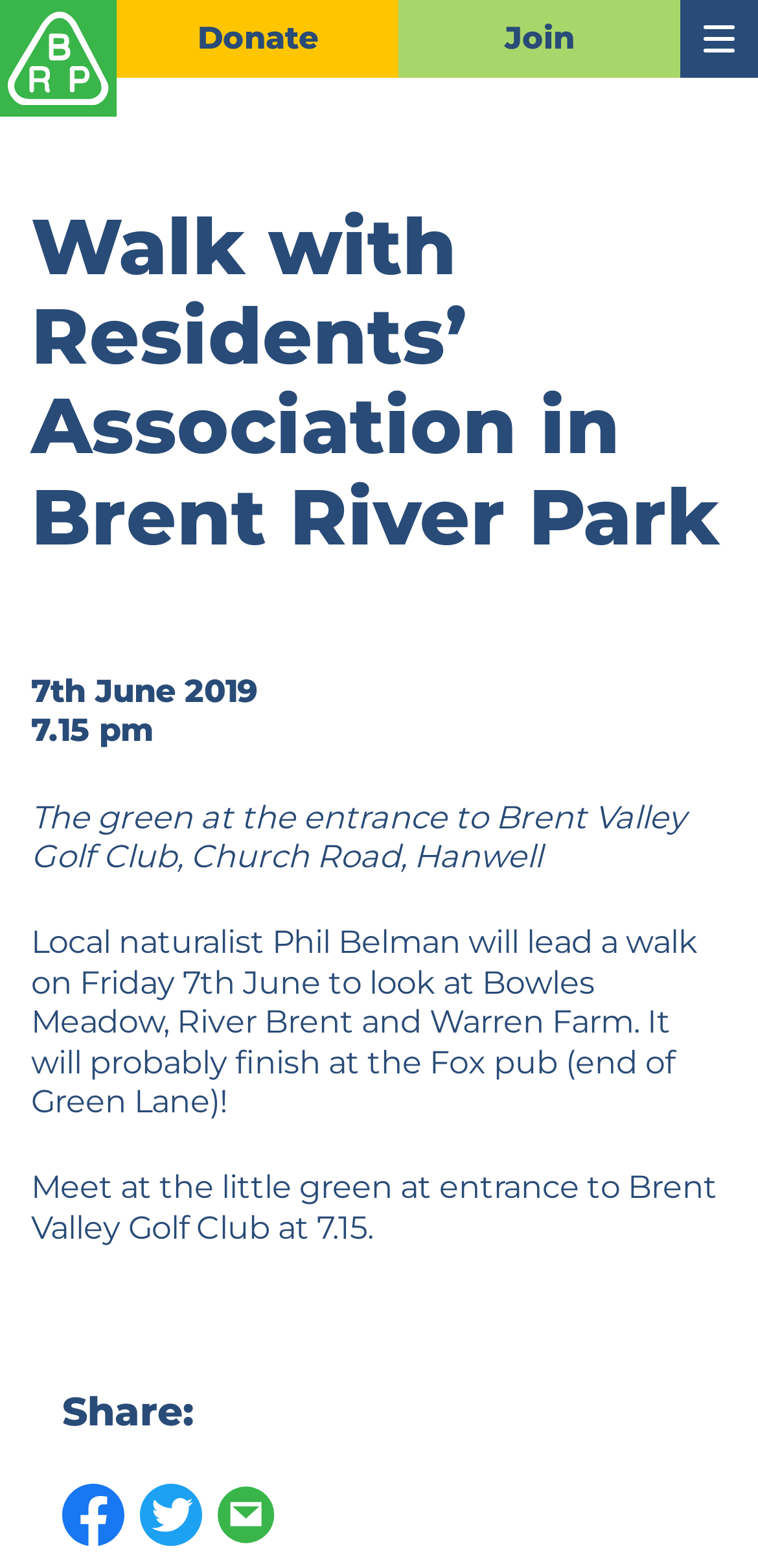Please provide the bounding box coordinate of the region that matches the element description: Join. Coordinates should be in the format (top-left x, top-left y, bottom-right x, bottom-right y) and all values should be between 0 and 1.

[0.526, 0.0, 0.897, 0.05]